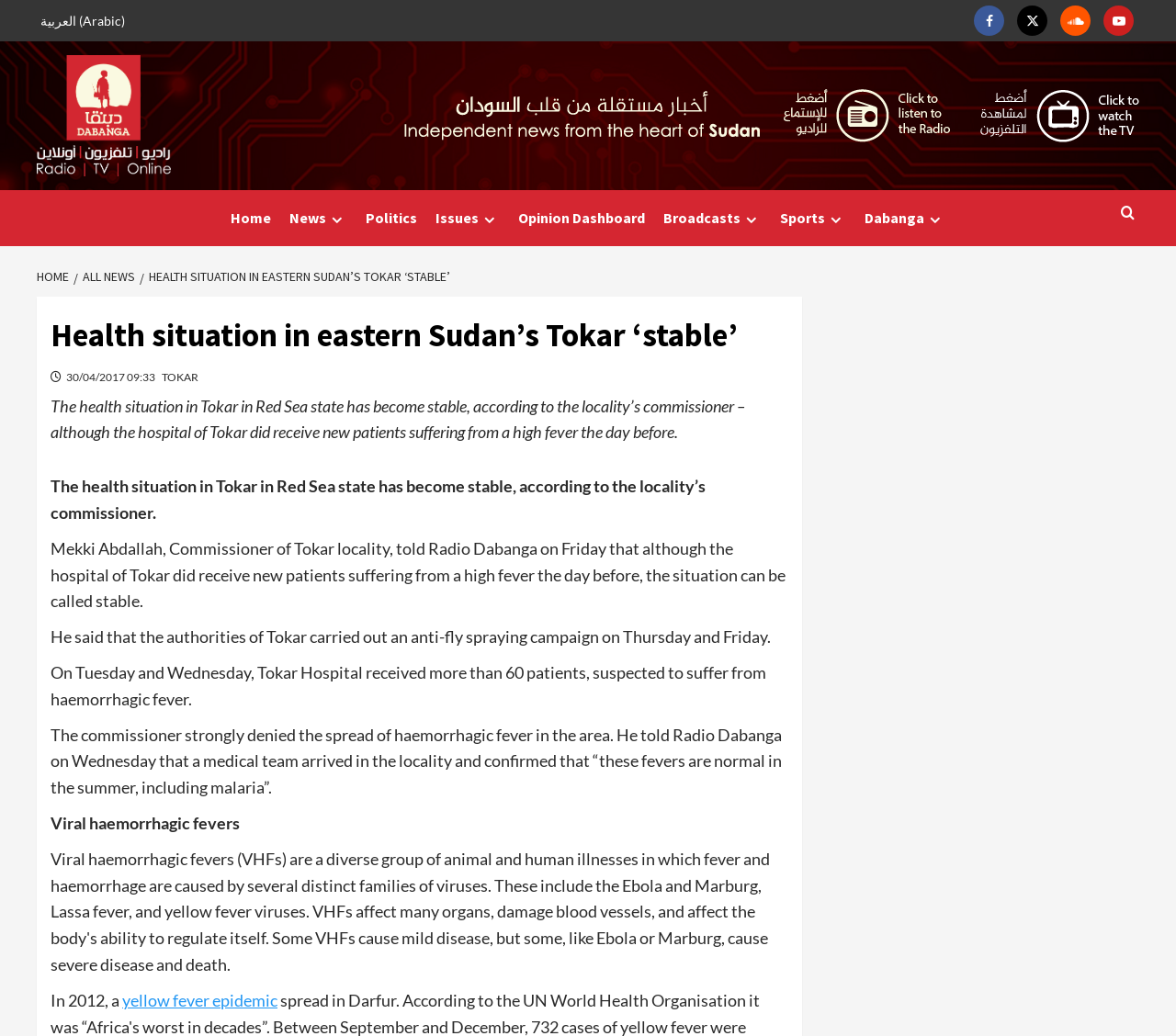Who is the commissioner of Tokar locality?
Using the picture, provide a one-word or short phrase answer.

Mekki Abdallah